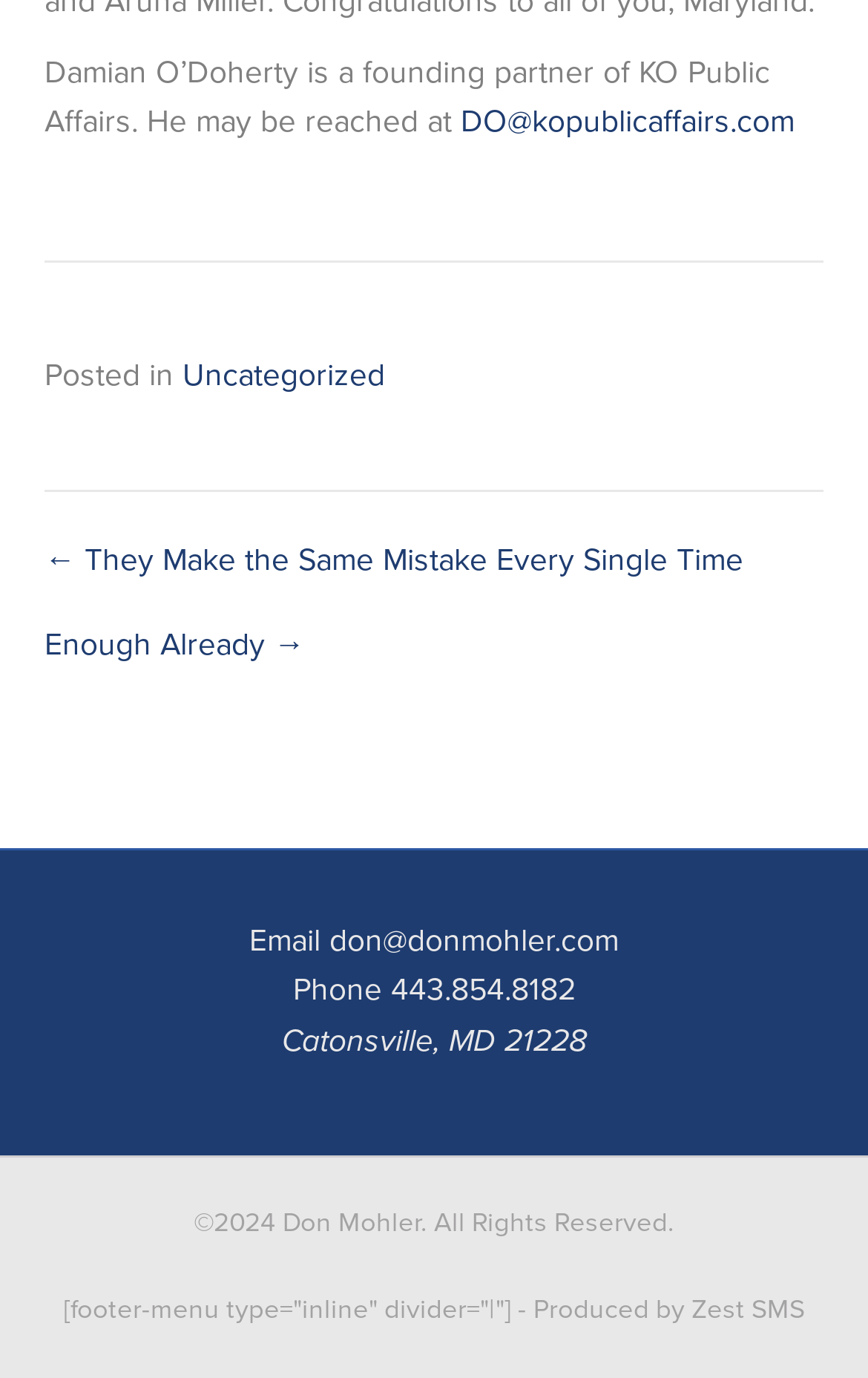What is the name of the company that produced the webpage?
Provide a detailed answer to the question, using the image to inform your response.

I found the company name by looking at the link 'Zest SMS' at the bottom of the webpage, which is part of the footer section.